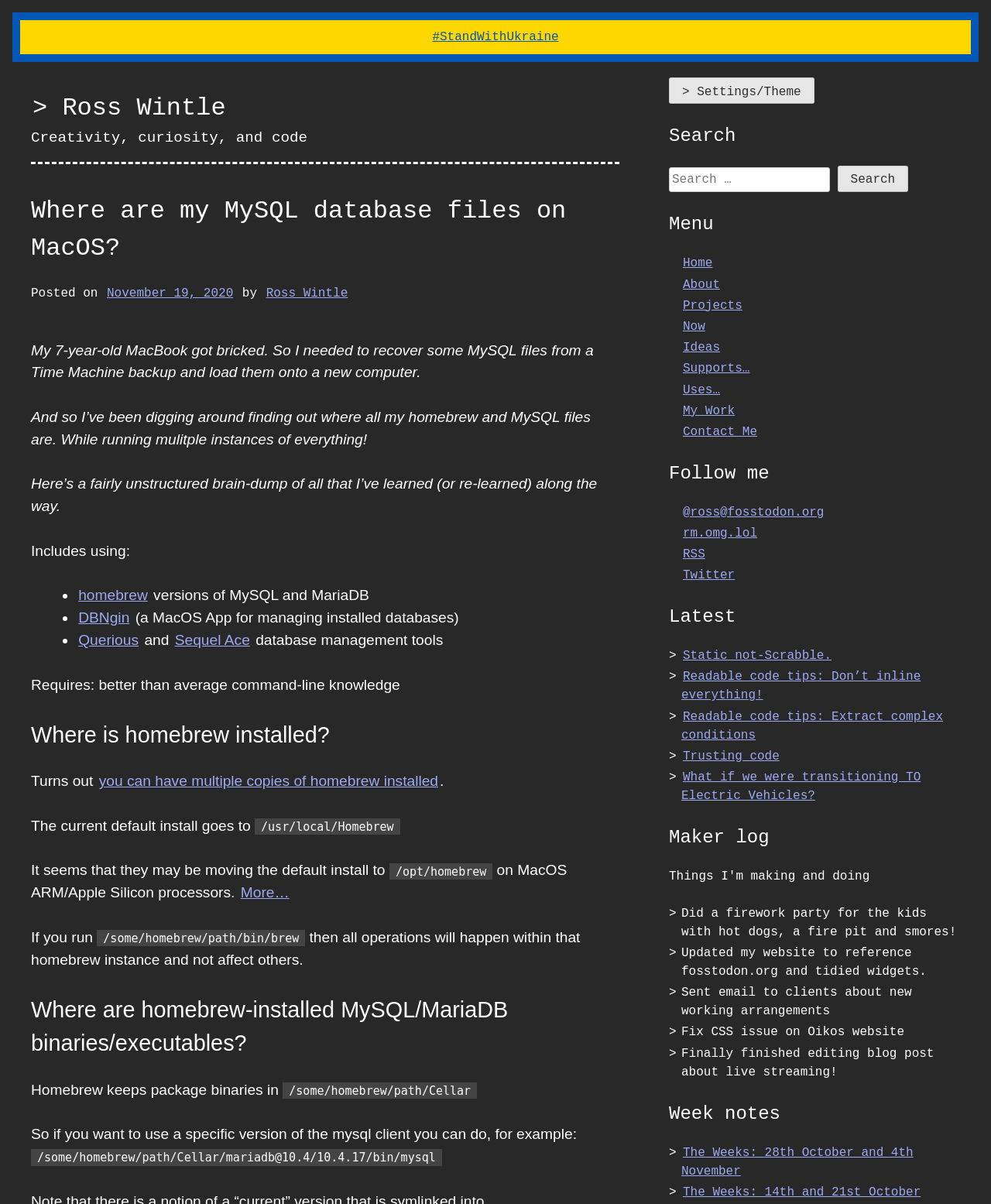Please specify the bounding box coordinates for the clickable region that will help you carry out the instruction: "Check the maker log".

[0.675, 0.684, 0.969, 0.707]